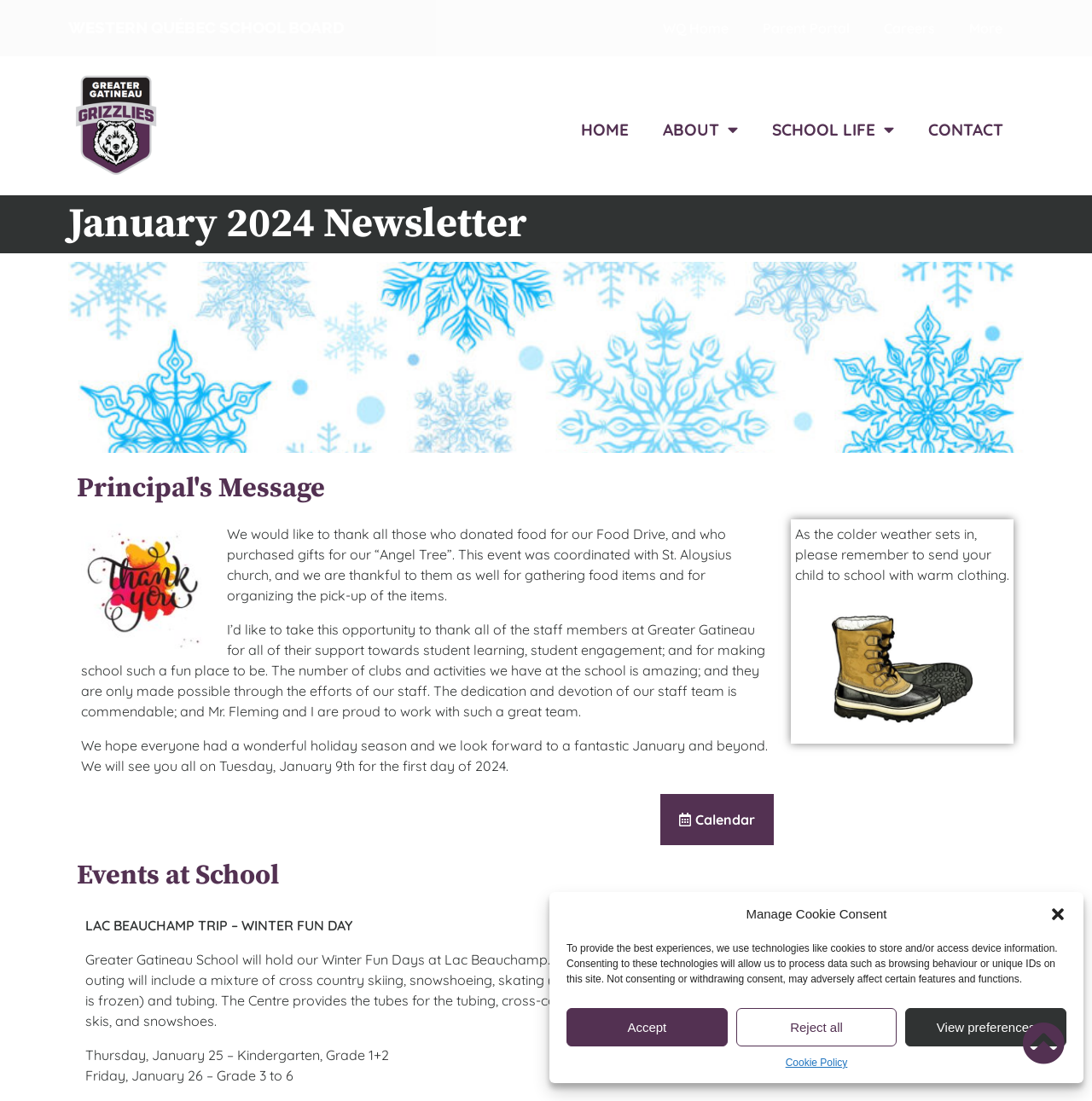Identify the bounding box coordinates of the clickable region to carry out the given instruction: "Go to the 'HOME' page".

[0.516, 0.1, 0.591, 0.136]